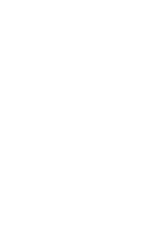Respond to the question with just a single word or phrase: 
What themes are evoked by the image?

Elegance, tradition, and social responsibility